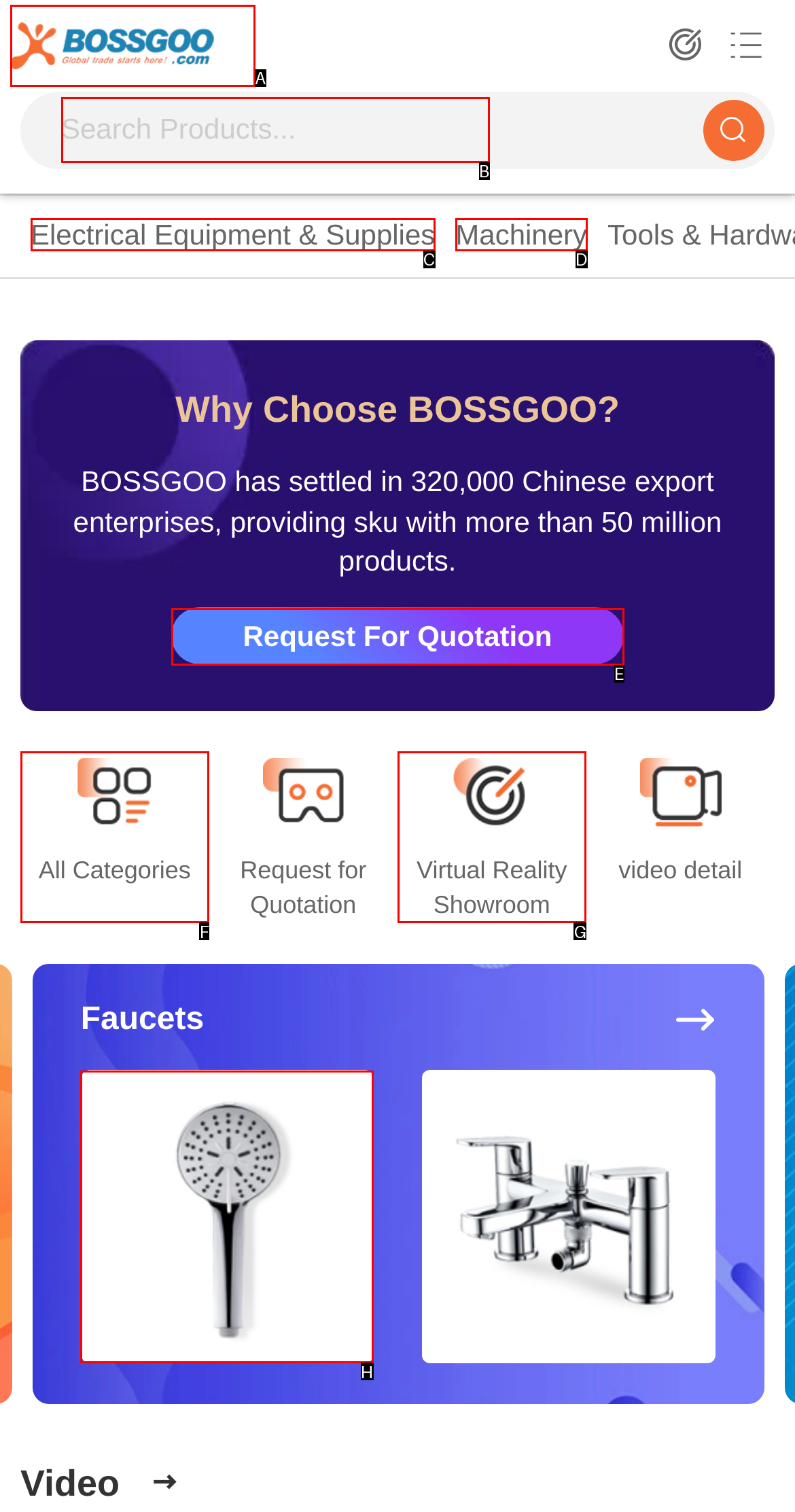Match the element description to one of the options: Request For Quotation
Respond with the corresponding option's letter.

E